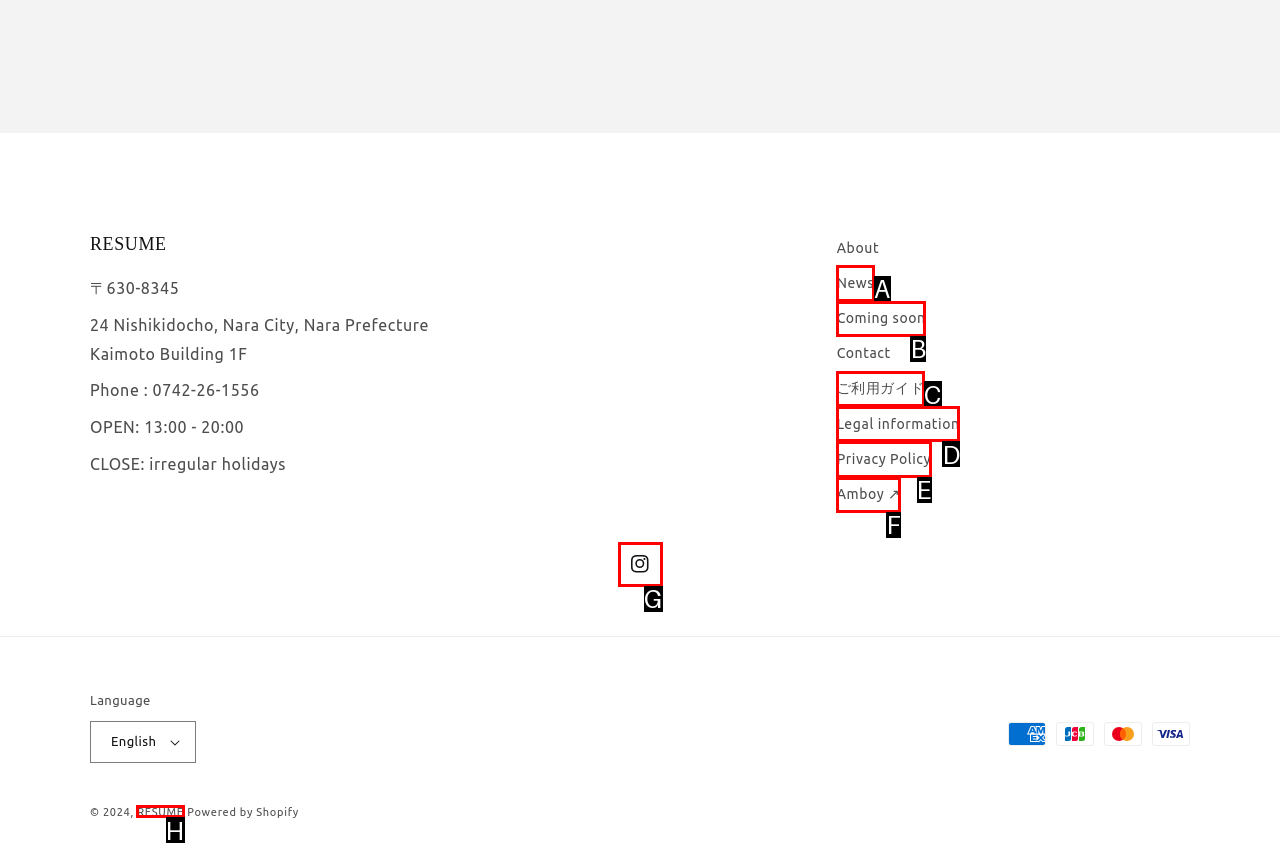To execute the task: Click RESUME, which one of the highlighted HTML elements should be clicked? Answer with the option's letter from the choices provided.

H